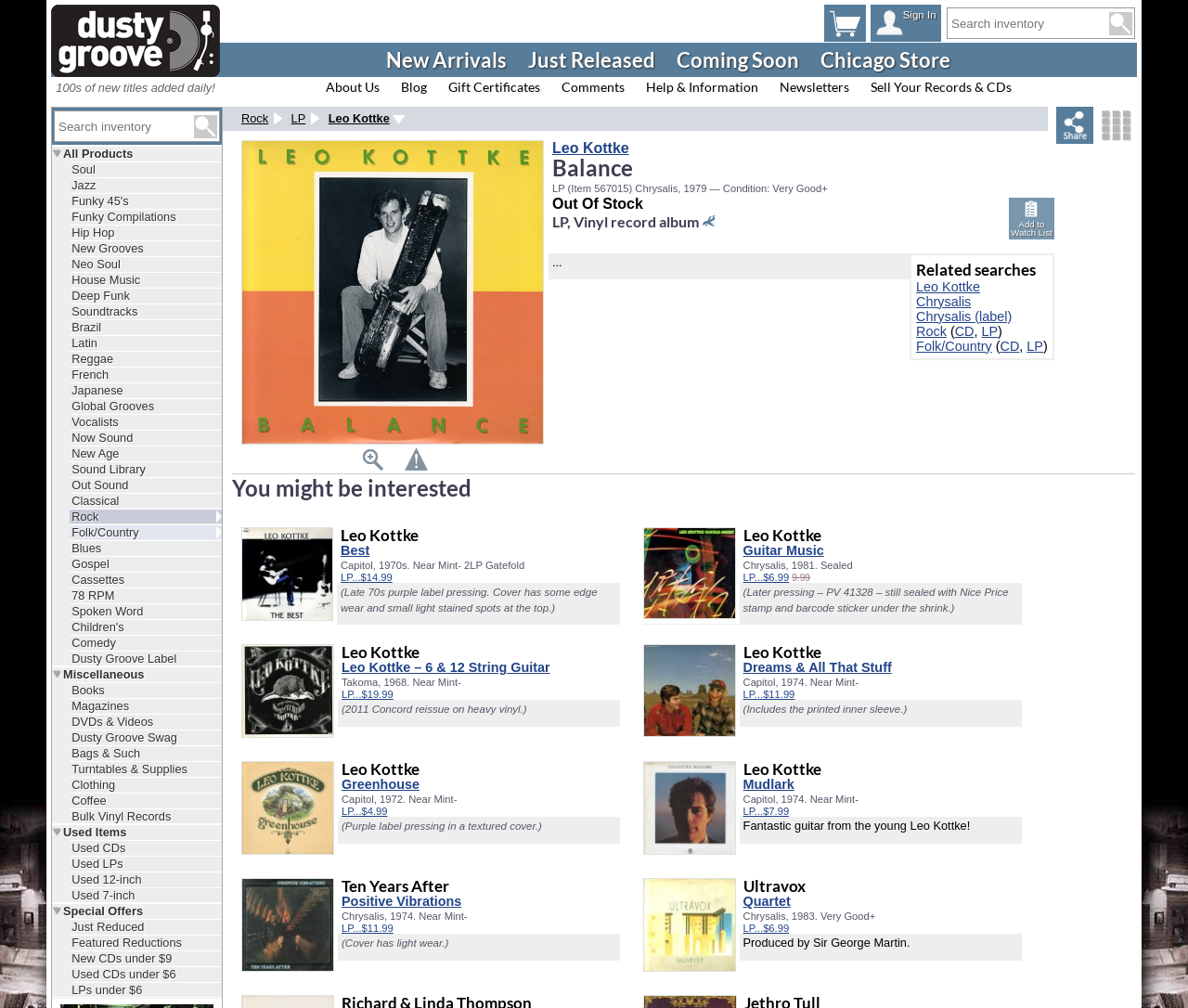Identify the bounding box coordinates for the region to click in order to carry out this instruction: "Explore soul music". Provide the coordinates using four float numbers between 0 and 1, formatted as [left, top, right, bottom].

[0.059, 0.161, 0.187, 0.175]